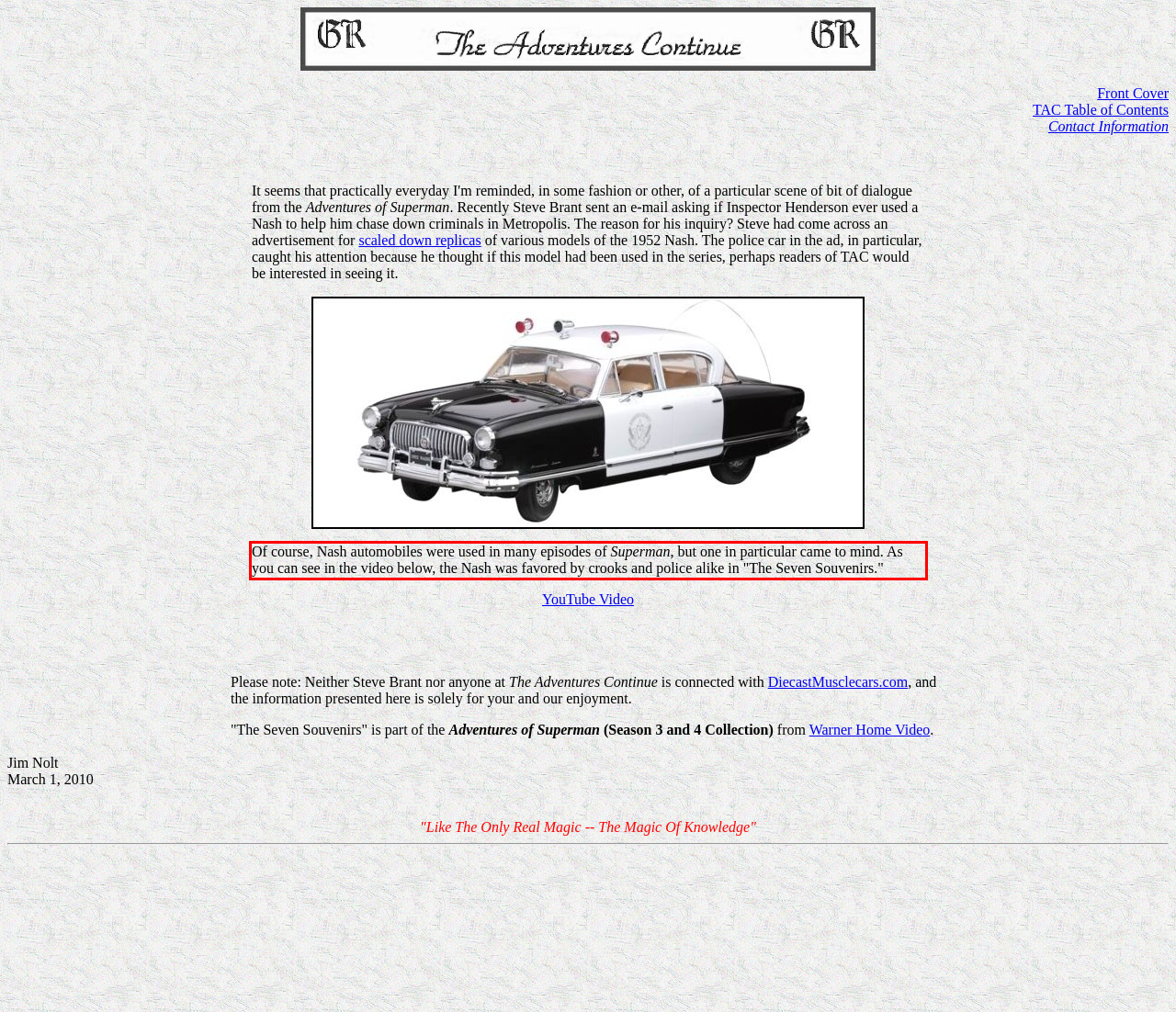Using the provided screenshot of a webpage, recognize and generate the text found within the red rectangle bounding box.

Of course, Nash automobiles were used in many episodes of Superman, but one in particular came to mind. As you can see in the video below, the Nash was favored by crooks and police alike in "The Seven Souvenirs."